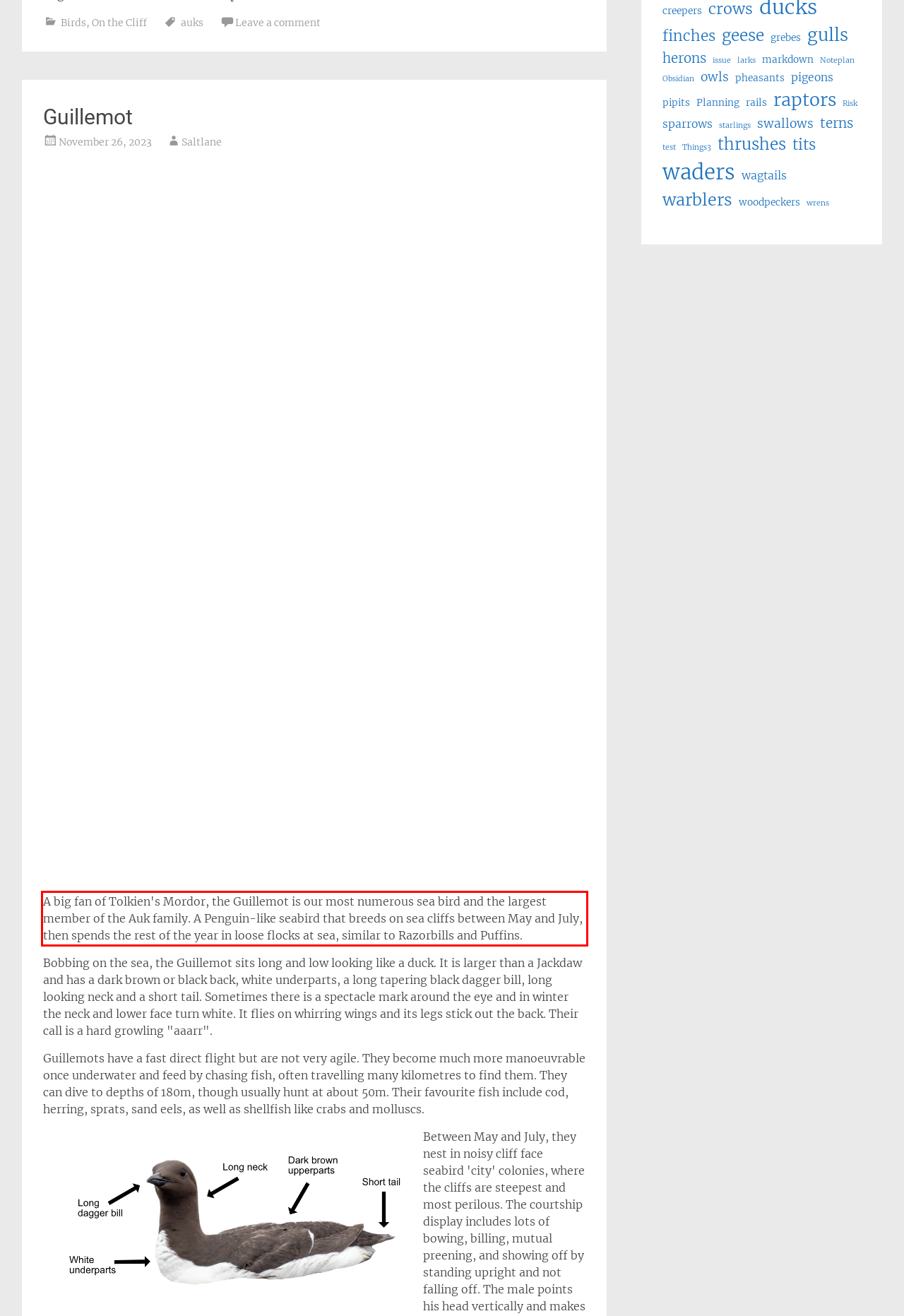You are presented with a webpage screenshot featuring a red bounding box. Perform OCR on the text inside the red bounding box and extract the content.

A big fan of Tolkien's Mordor, the Guillemot is our most numerous sea bird and the largest member of the Auk family. A Penguin-like seabird that breeds on sea cliffs between May and July, then spends the rest of the year in loose flocks at sea, similar to Razorbills and Puffins.